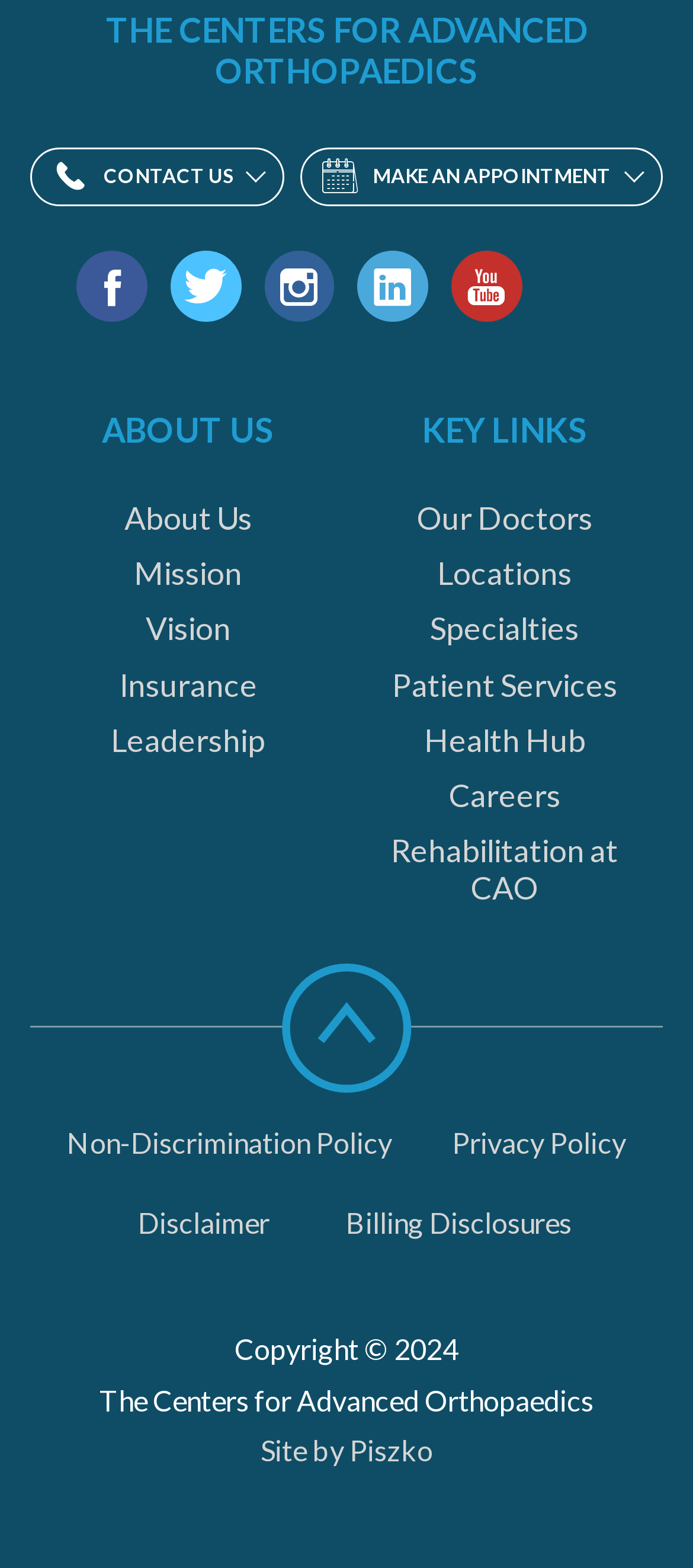What is the name of the organization?
Answer the question with as much detail as possible.

The name of the organization can be found at the top of the webpage, in the static text element 'THE CENTERS FOR ADVANCED ORTHOPAEDICS'.